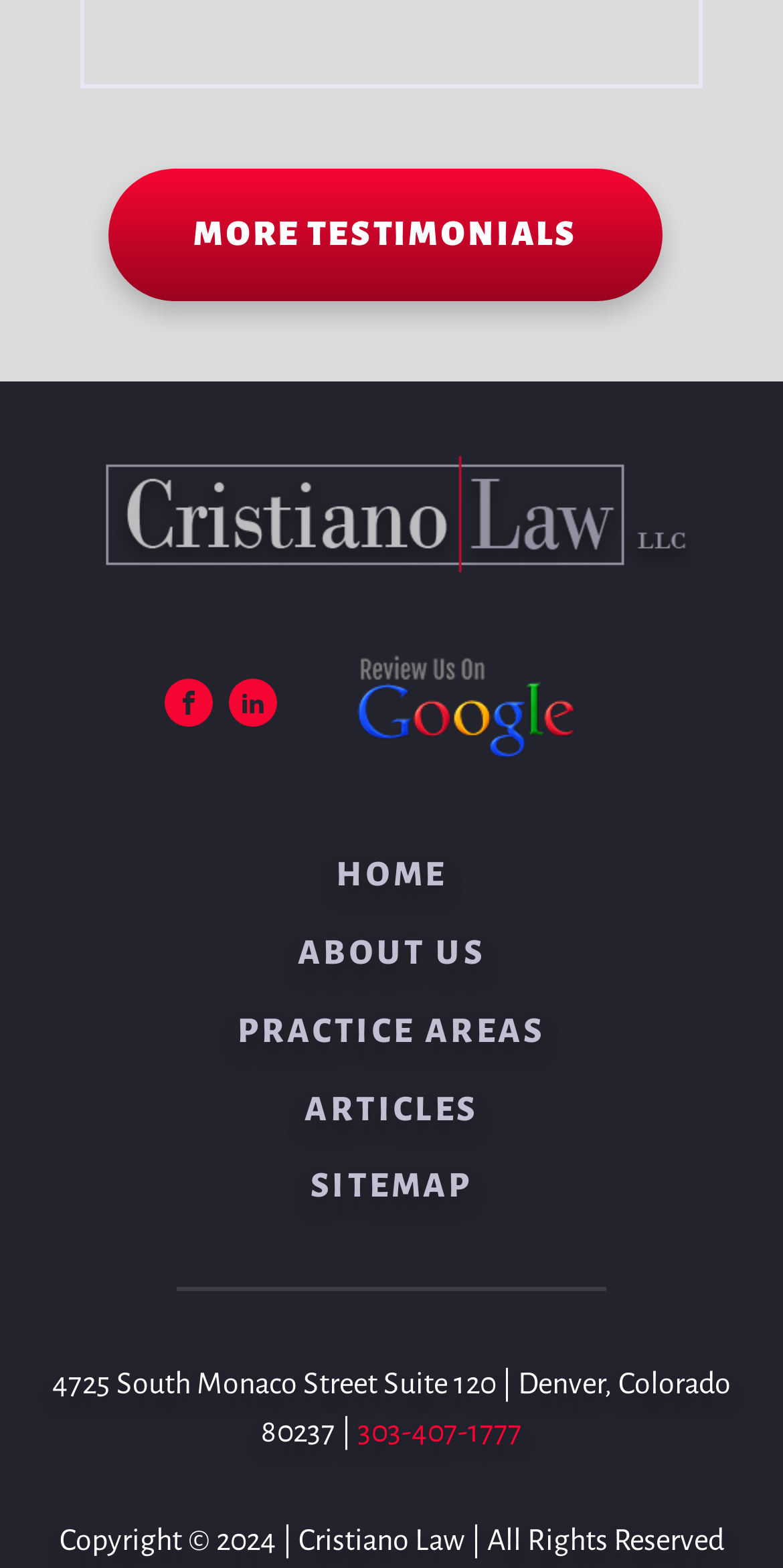Determine the bounding box coordinates of the clickable element necessary to fulfill the instruction: "Learn about A Martian Day". Provide the coordinates as four float numbers within the 0 to 1 range, i.e., [left, top, right, bottom].

None